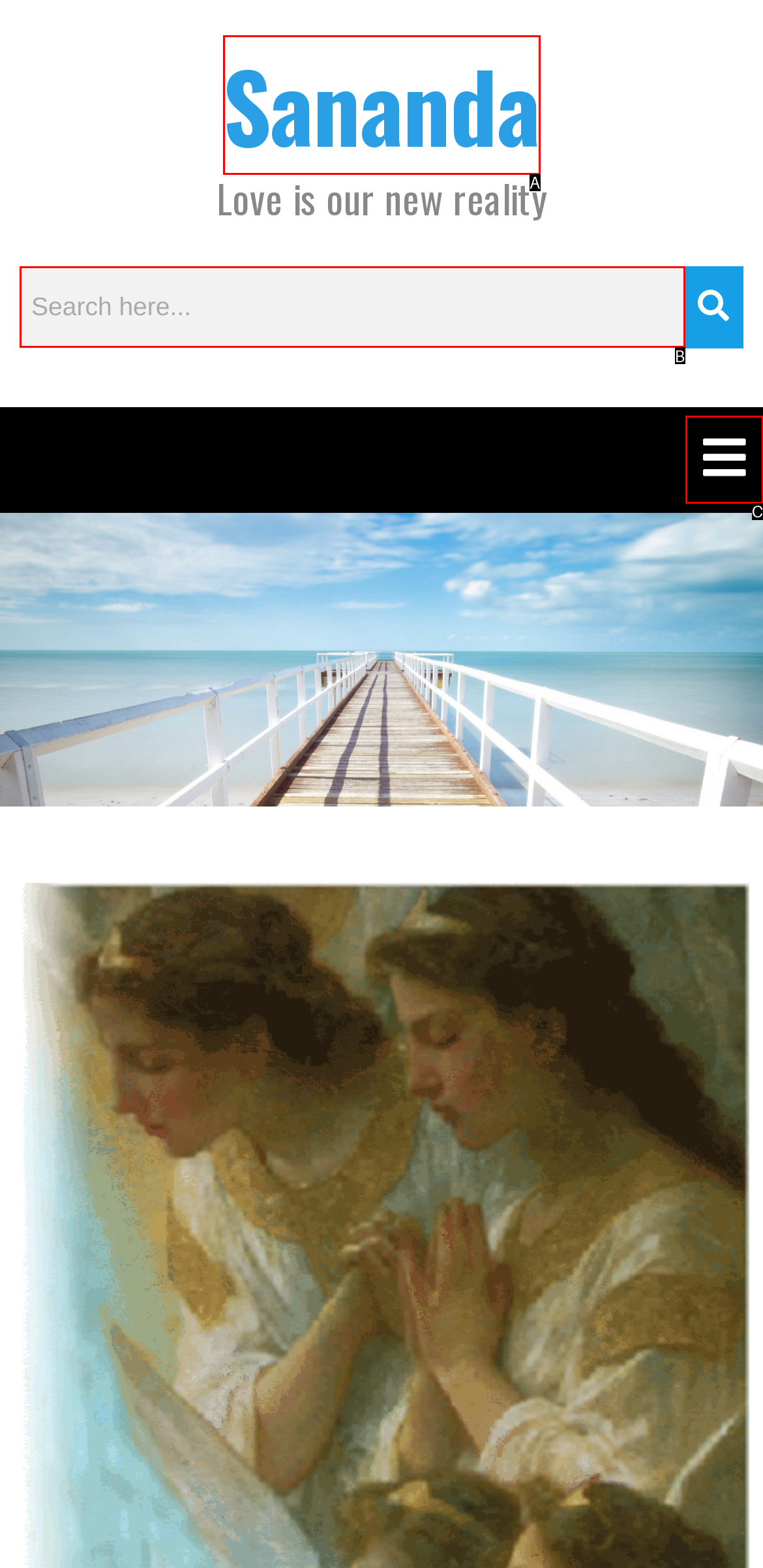Select the HTML element that matches the description: Sananda
Respond with the letter of the correct choice from the given options directly.

A